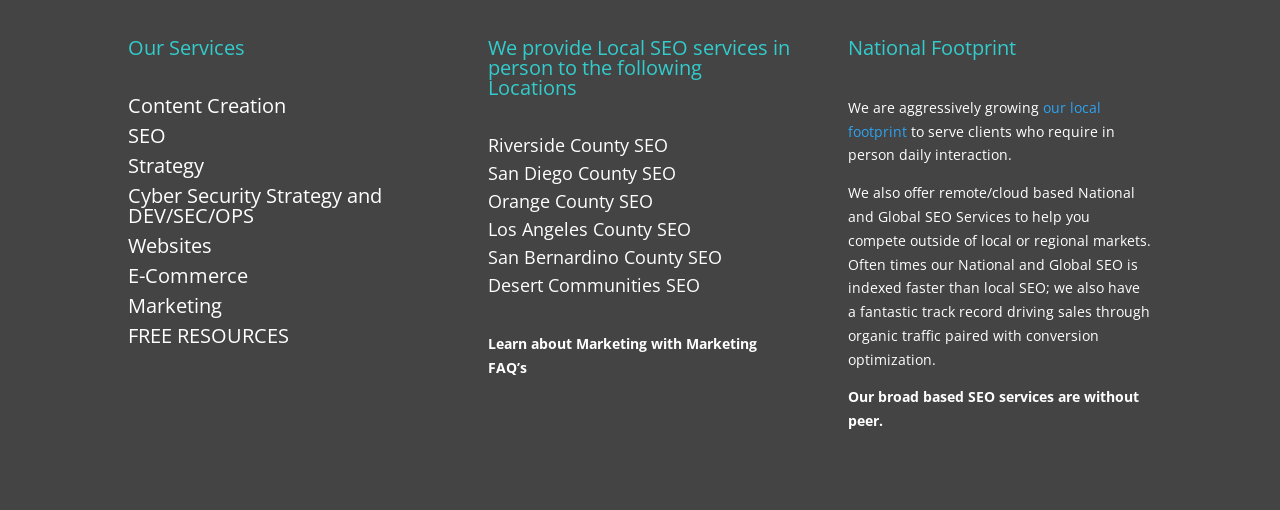Could you find the bounding box coordinates of the clickable area to complete this instruction: "Read about our local footprint"?

[0.663, 0.192, 0.86, 0.276]